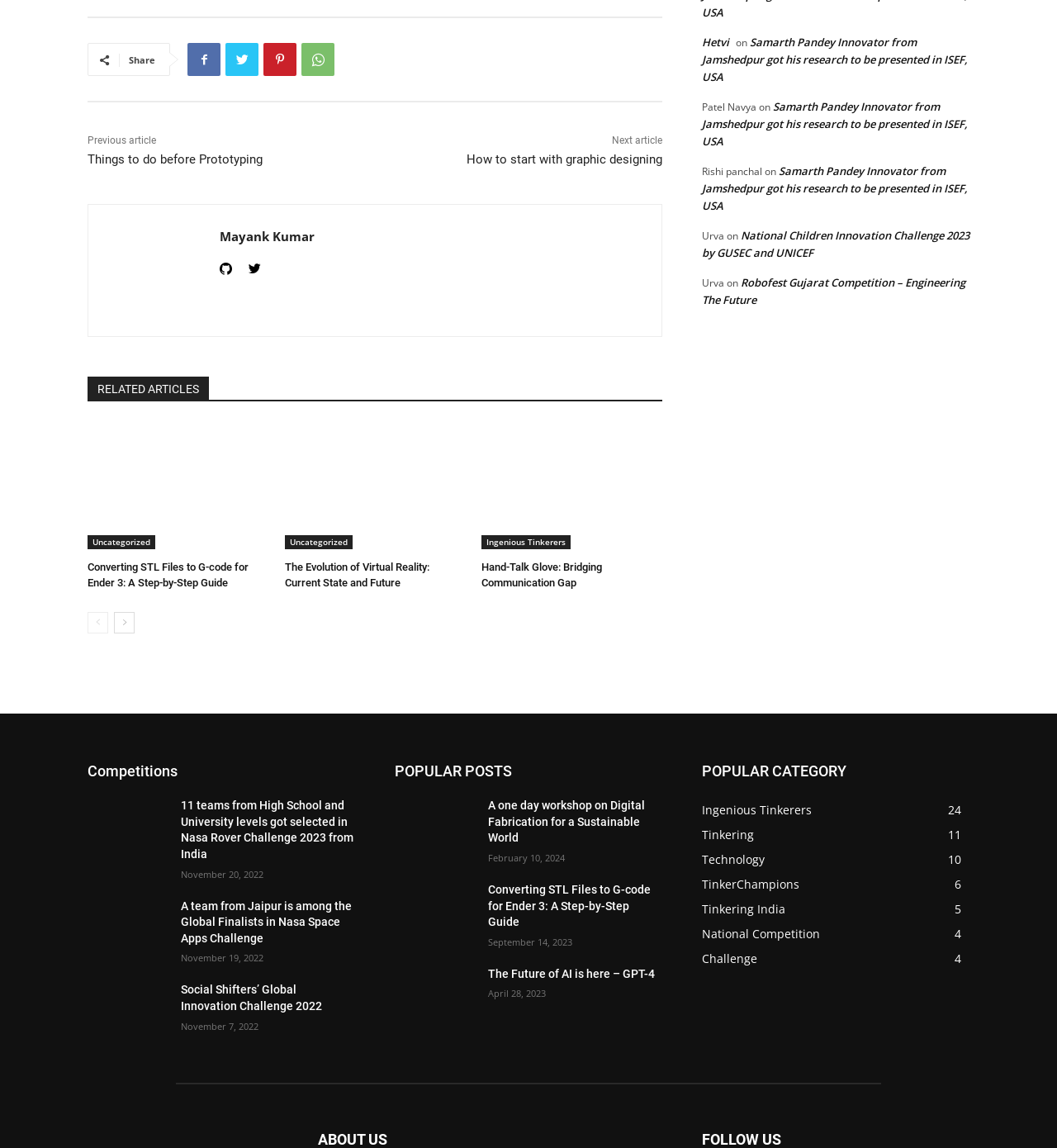What is the category of the article 'Converting STL Files to G-code for Ender 3: A Step-by-Step Guide'?
Answer the question using a single word or phrase, according to the image.

Ingenious Tinkerers